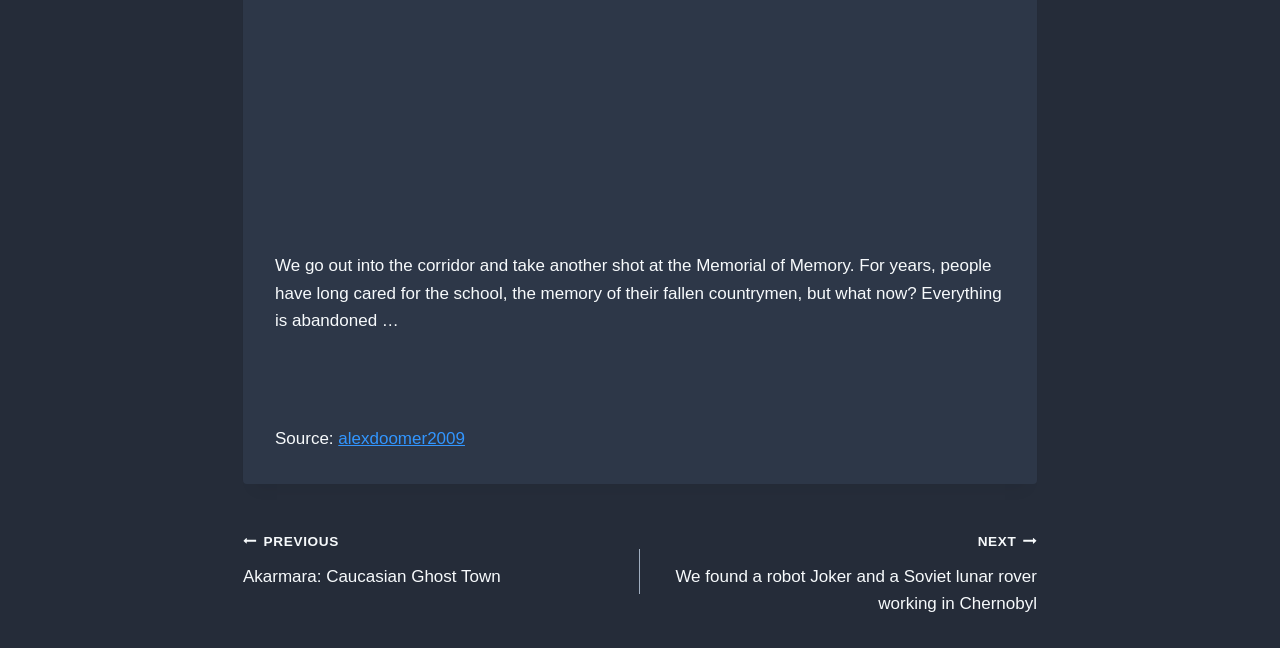Respond with a single word or phrase:
What is the title of the post?

We go out into the corridor